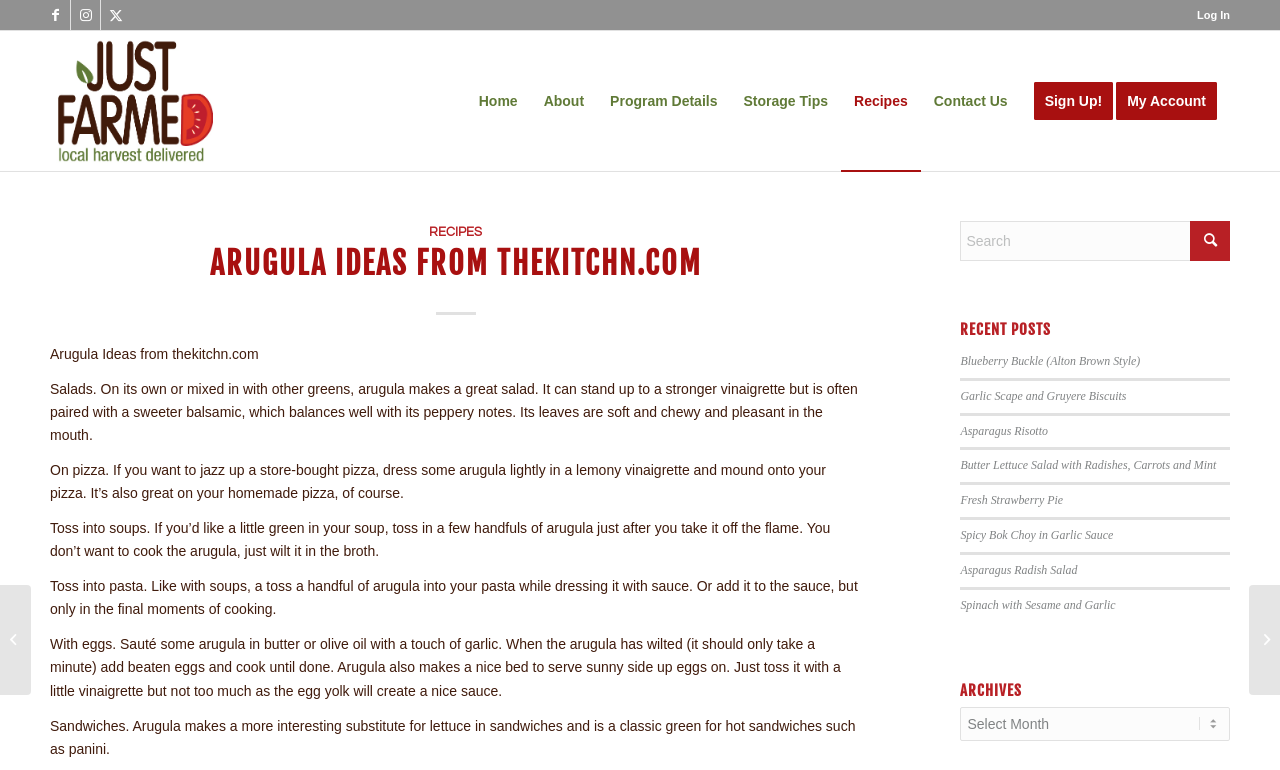Determine the bounding box coordinates of the region that needs to be clicked to achieve the task: "Call the office at (610) 562-2000".

None